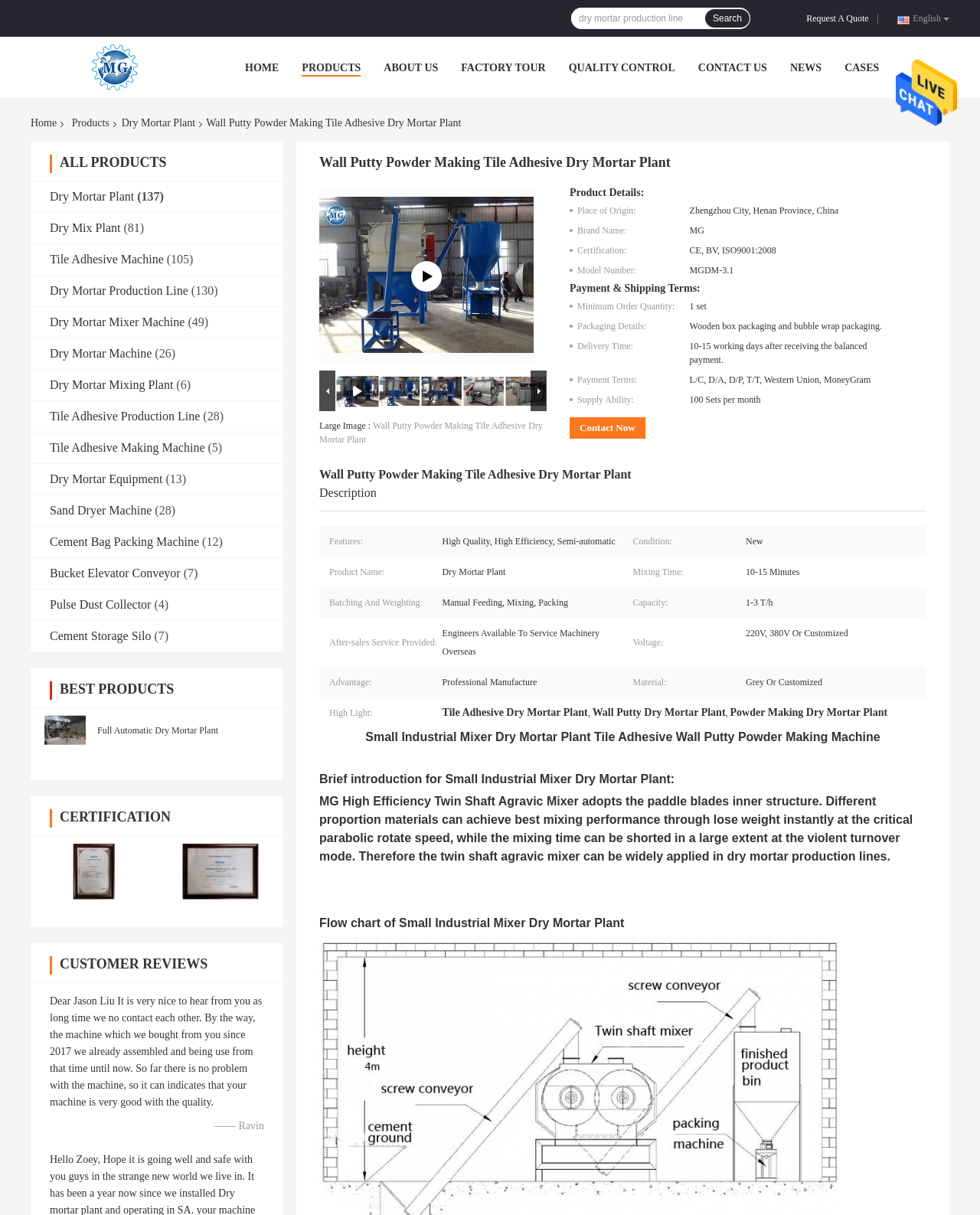Identify the bounding box coordinates of the clickable section necessary to follow the following instruction: "Send a message". The coordinates should be presented as four float numbers from 0 to 1, i.e., [left, top, right, bottom].

[0.914, 0.073, 0.977, 0.082]